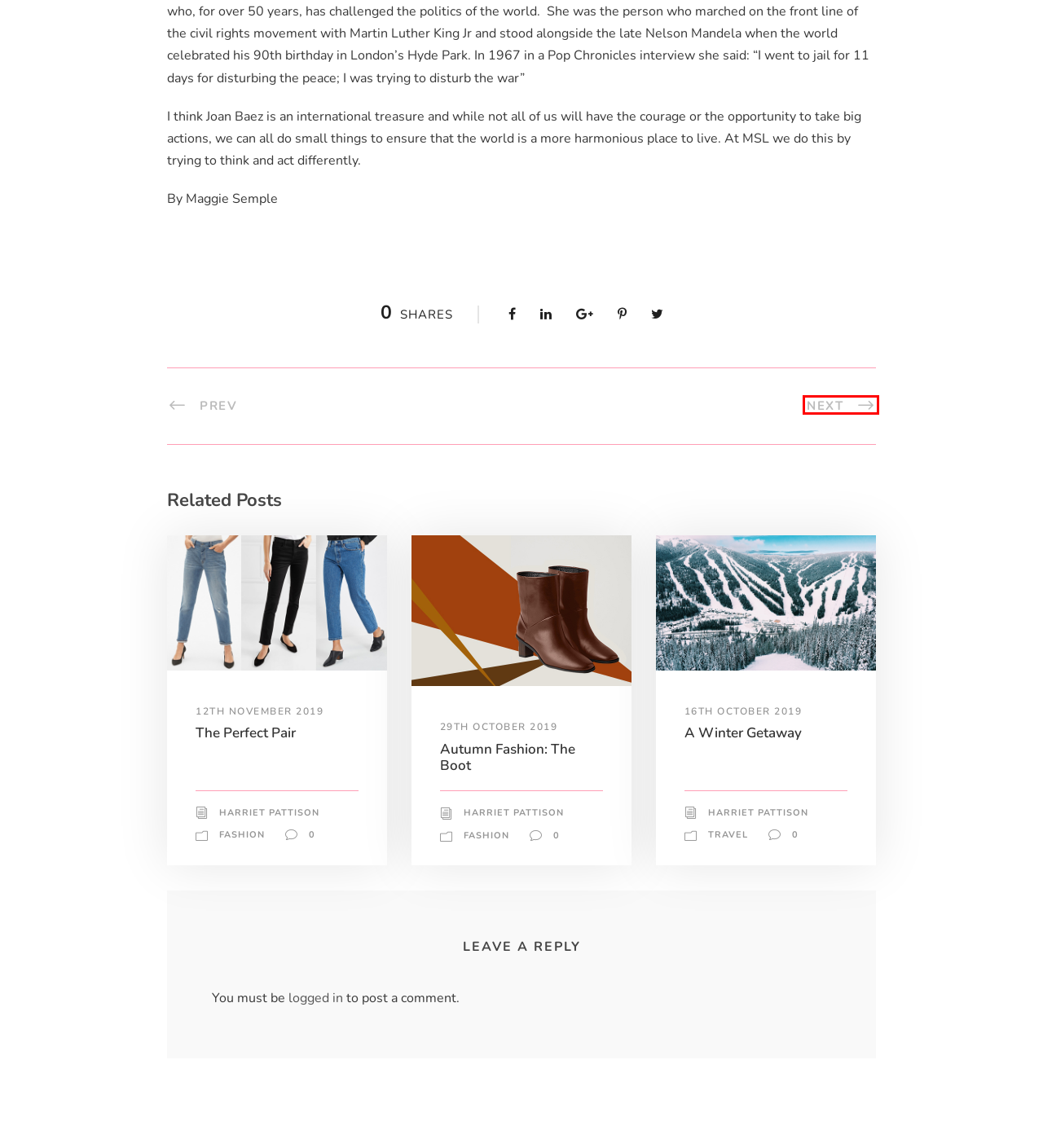Look at the screenshot of a webpage that includes a red bounding box around a UI element. Select the most appropriate webpage description that matches the page seen after clicking the highlighted element. Here are the candidates:
A. Autumn Fashion: The Boot - Maggie Semple
B. AW Trends, Fashion - Pick a Tribe
C. 16th October 2019 - Maggie Semple
D. 12th November 2019 - Maggie Semple
E. A Winter Getaway - Maggie Semple
F. The Perfect Pair - Maggie Semple
G. Fashion Archives - Maggie Semple
H. Harriet Pattison, Author at Maggie Semple

B